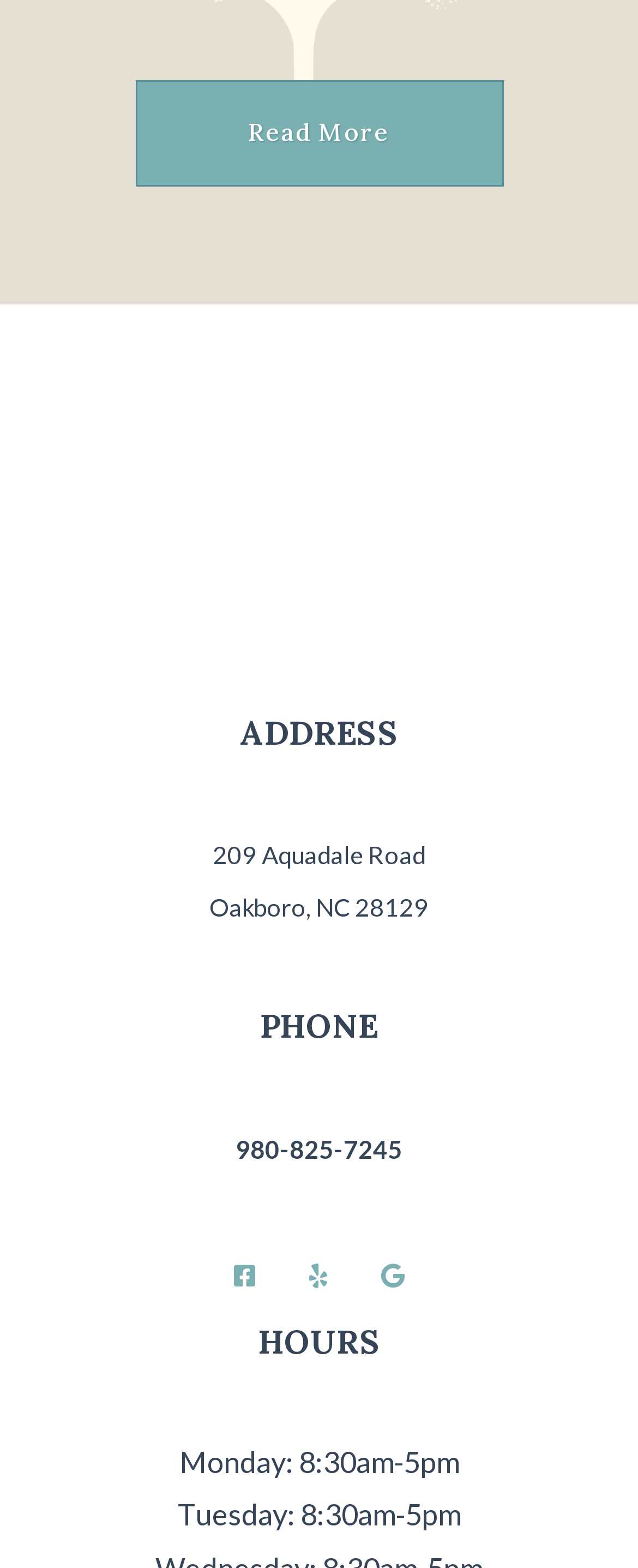Provide the bounding box coordinates of the UI element this sentence describes: "Read More".

[0.212, 0.051, 0.788, 0.119]